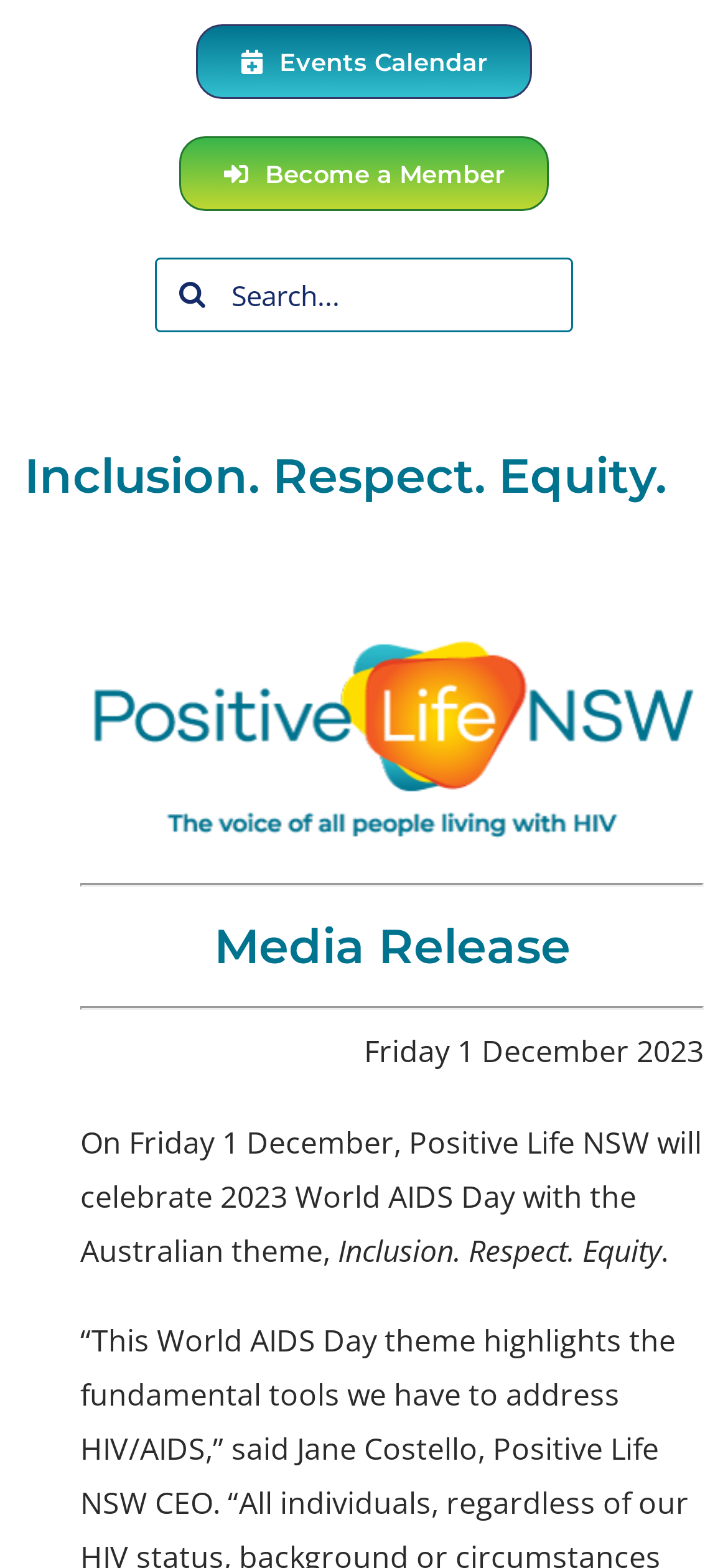Determine the bounding box coordinates for the UI element with the following description: "Policy & Research". The coordinates should be four float numbers between 0 and 1, represented as [left, top, right, bottom].

[0.059, 0.182, 0.89, 0.23]